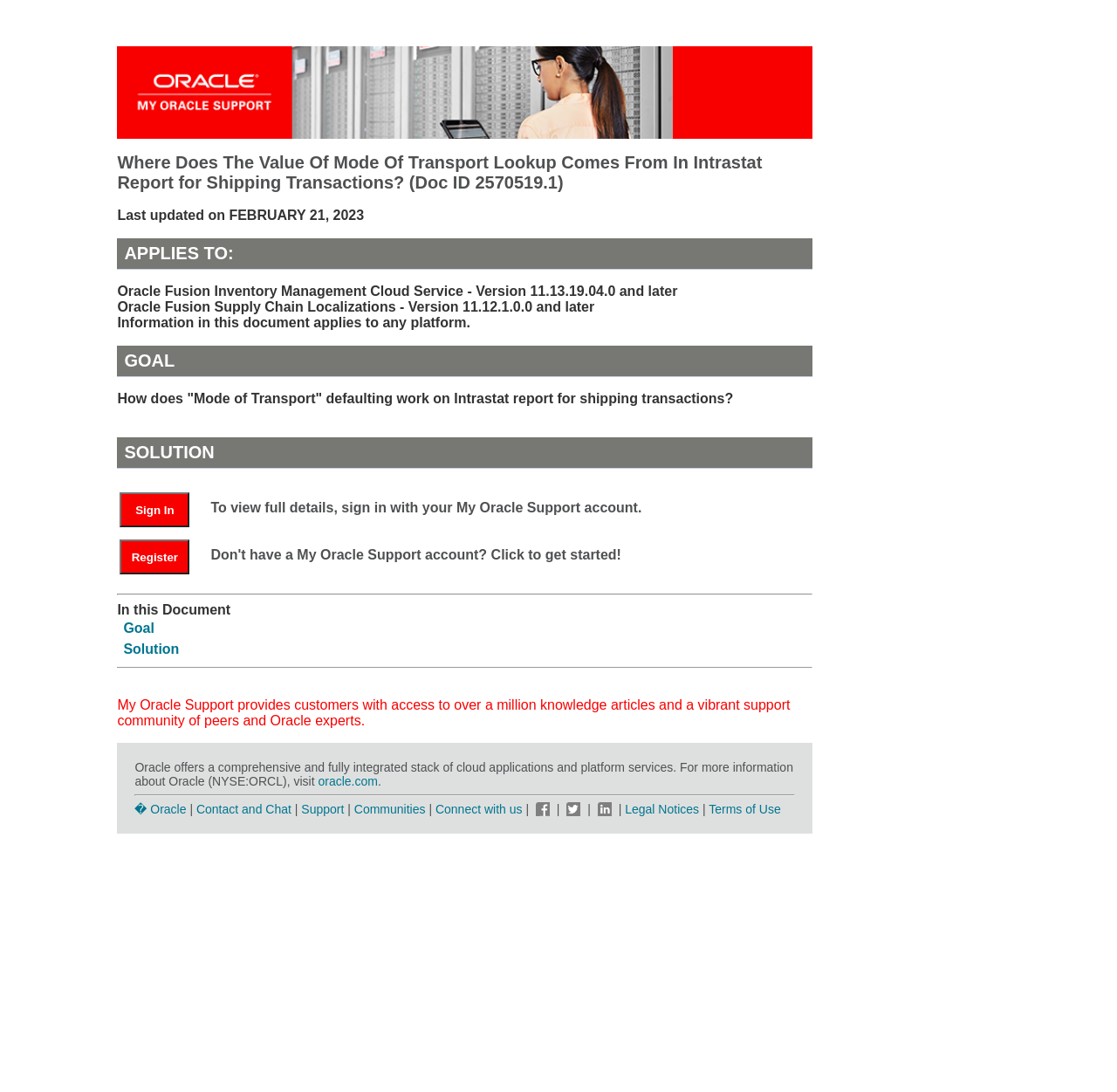What is the purpose of My Oracle Support?
Based on the image, answer the question with a single word or brief phrase.

Access to knowledge articles and support community